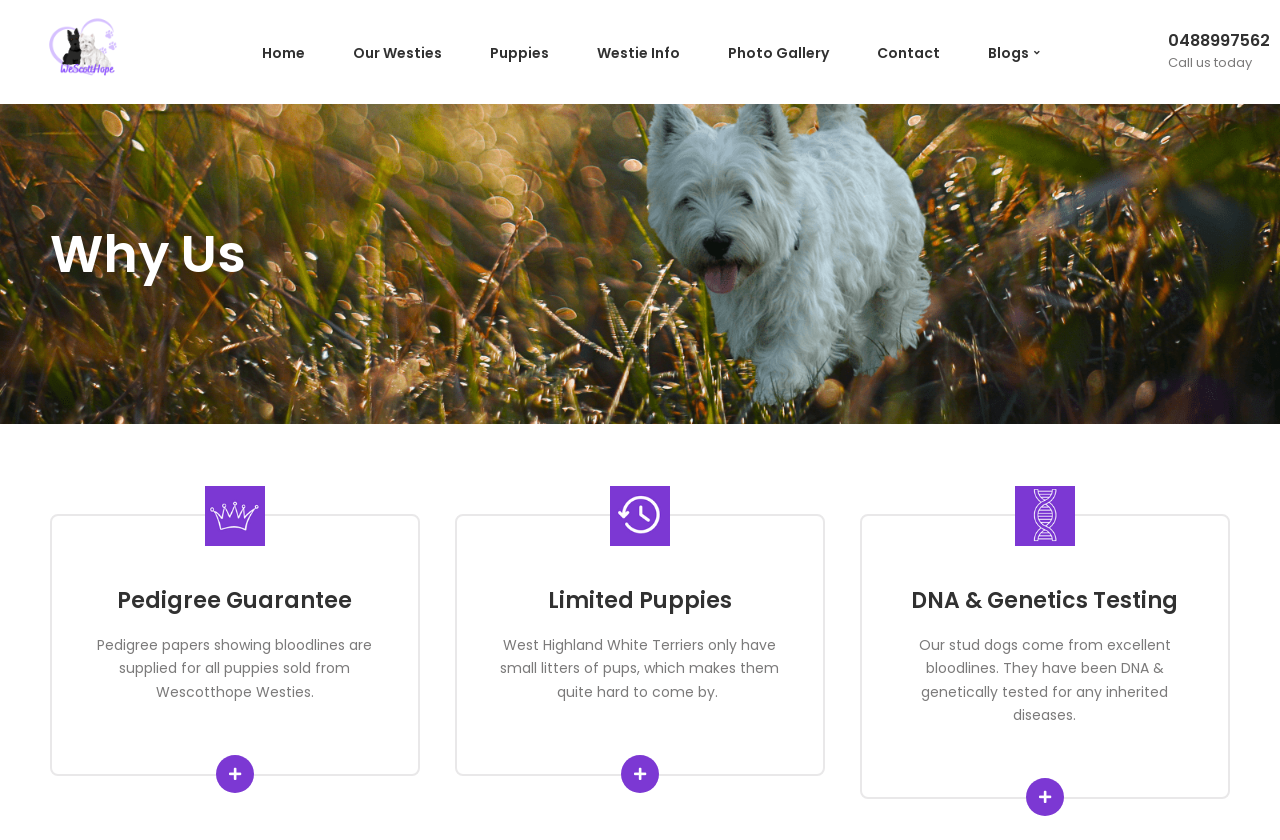How many links are in the navigation menu?
Using the visual information, reply with a single word or short phrase.

7